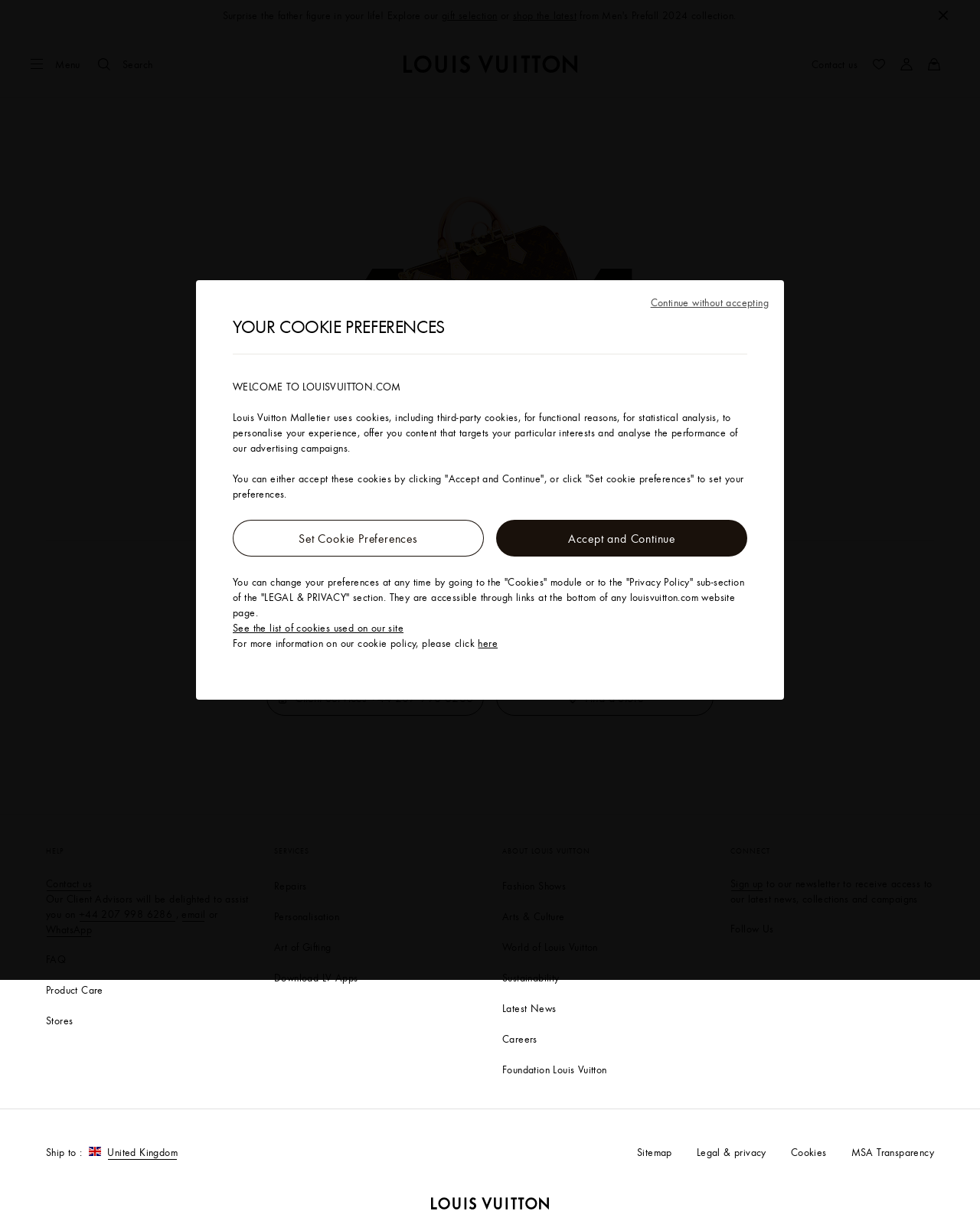Based on the element description shop the latest, identify the bounding box coordinates for the UI element. The coordinates should be in the format (top-left x, top-left y, bottom-right x, bottom-right y) and within the 0 to 1 range.

[0.523, 0.007, 0.588, 0.018]